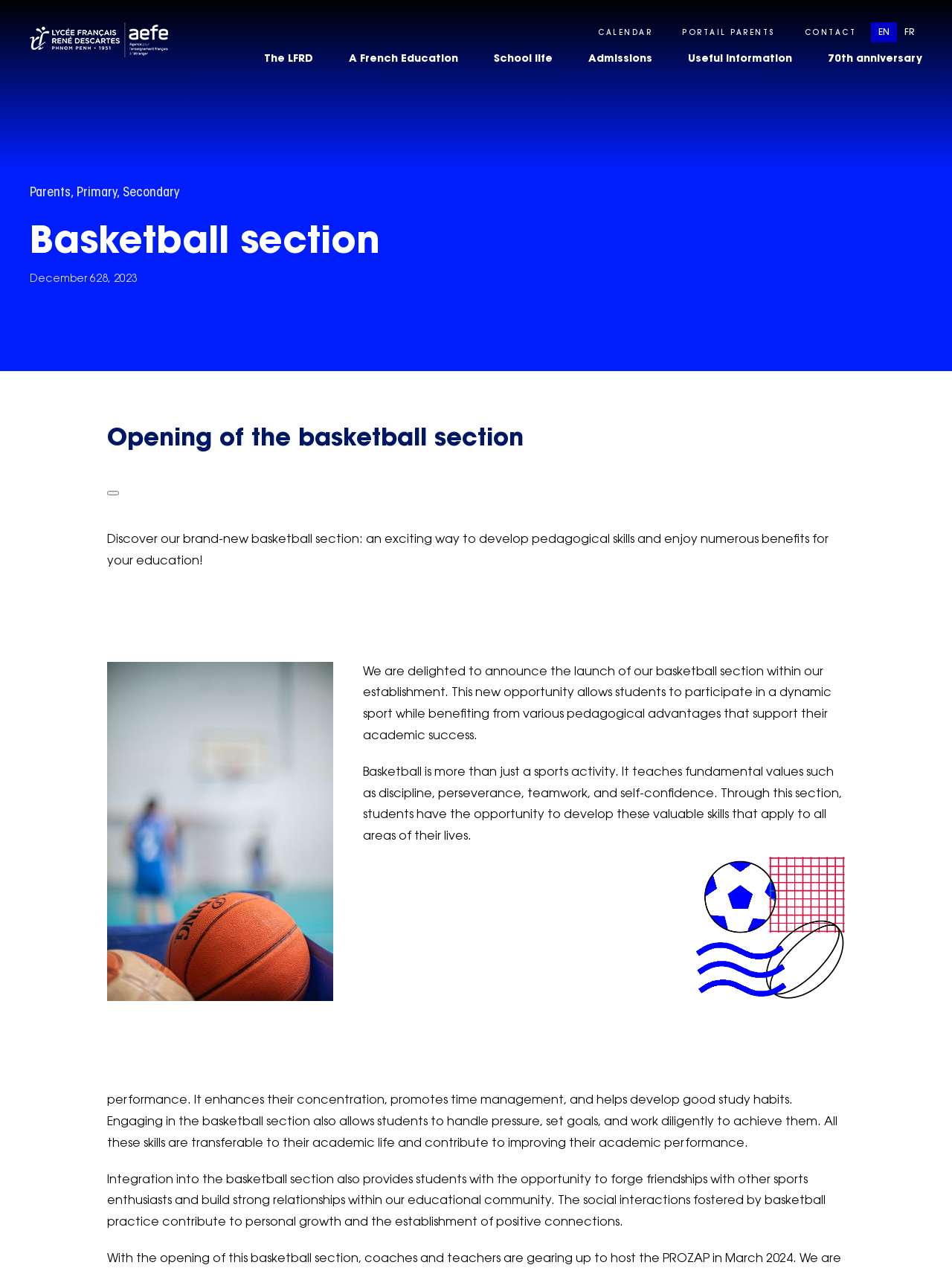Using the element description provided, determine the bounding box coordinates in the format (top-left x, top-left y, bottom-right x, bottom-right y). Ensure that all values are floating point numbers between 0 and 1. Element description: Primary

[0.08, 0.147, 0.123, 0.158]